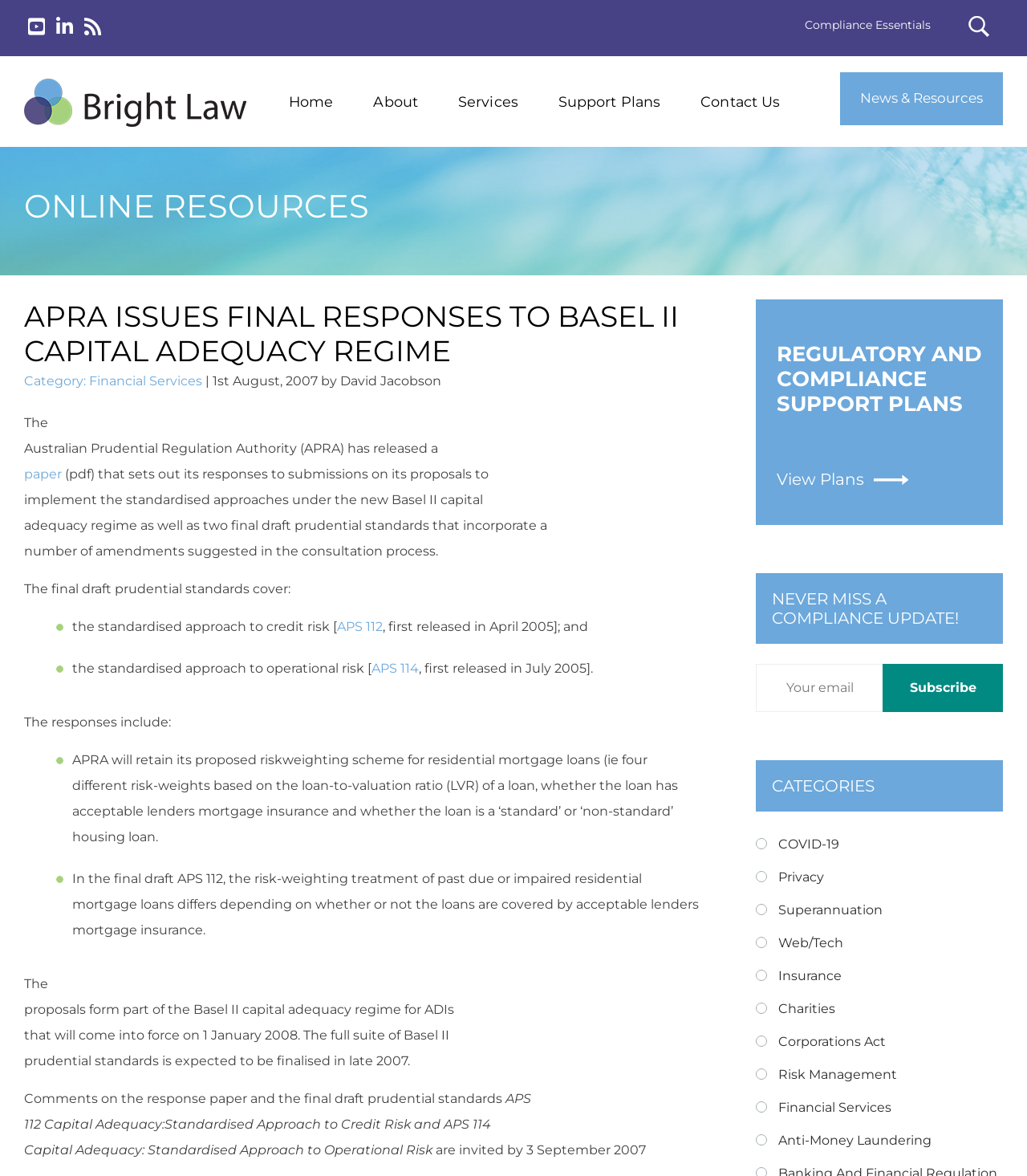What is the topic of the article?
Look at the screenshot and give a one-word or phrase answer.

APRA's responses to Basel II capital adequacy regime